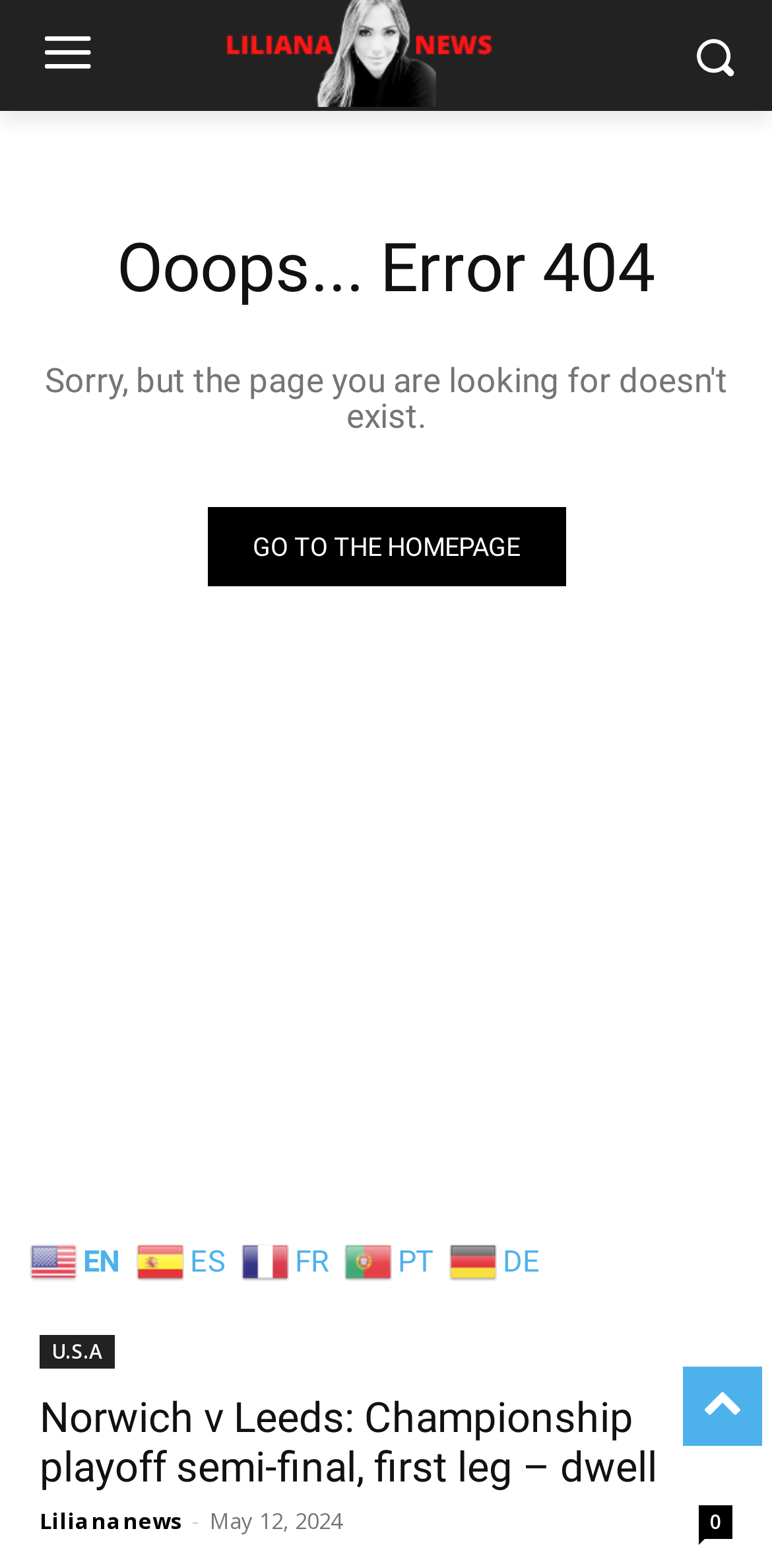How many links are there on the page?
Ensure your answer is thorough and detailed.

There are eight links on the page, including 'GO TO THE HOMEPAGE', 'U.S.A', 'Norwich v Leeds: Championship playoff semi-final, first leg – live', 'Liliananews', 'en EN', 'es ES', 'fr FR', and 'pt PT'.